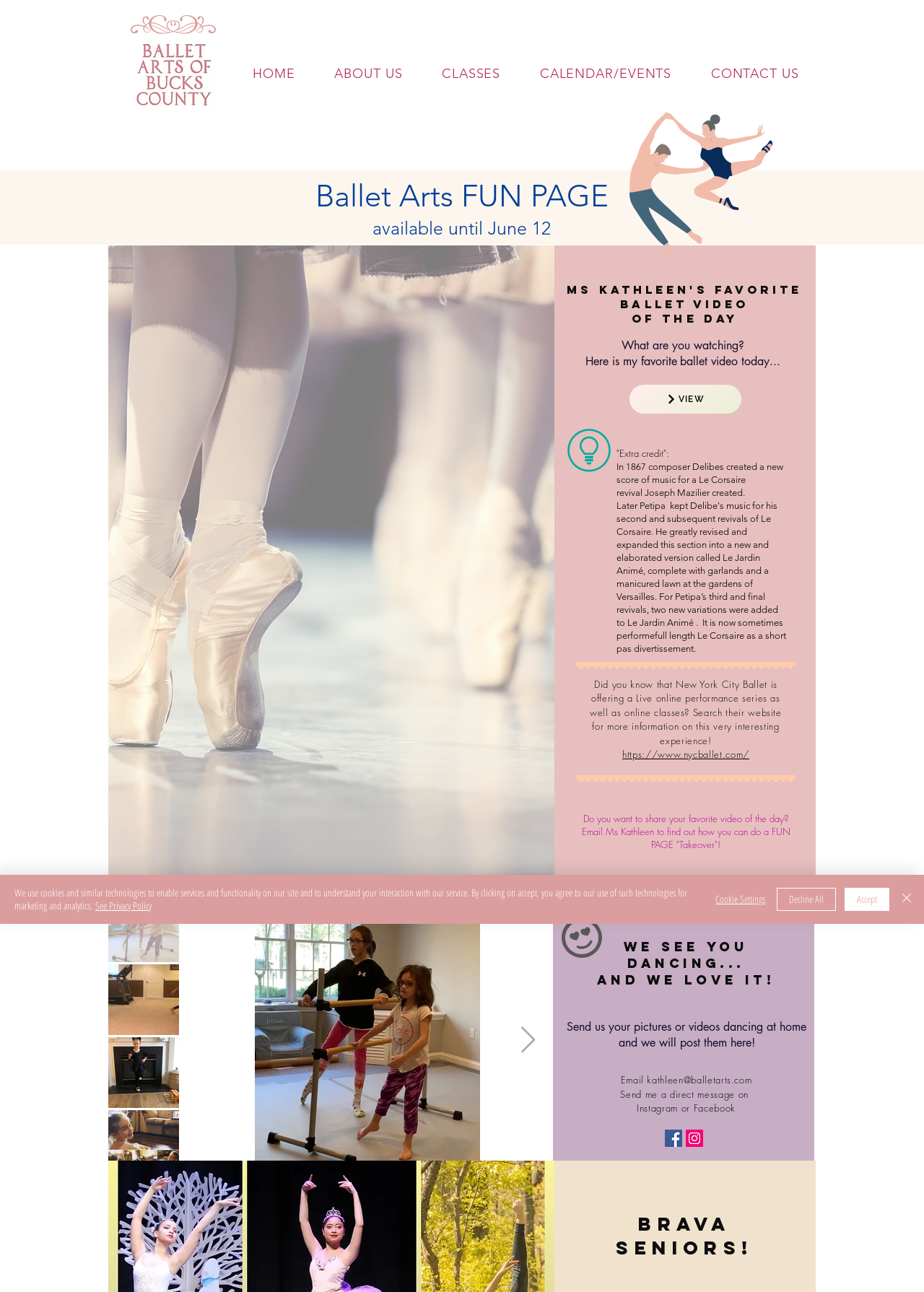Locate the UI element described by CALENDAR/EVENTS and provide its bounding box coordinates. Use the format (top-left x, top-left y, bottom-right x, bottom-right y) with all values as floating point numbers between 0 and 1.

[0.566, 0.045, 0.745, 0.069]